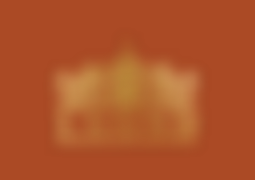What is the likely purpose of the webpage?
We need a detailed and exhaustive answer to the question. Please elaborate.

The caption suggests that the logo likely appears on a webpage that provides contact information, social media links, and details about local events, emphasizing connection and outreach within the San Diego community, which implies that the purpose of the webpage is to provide contact information and event details.